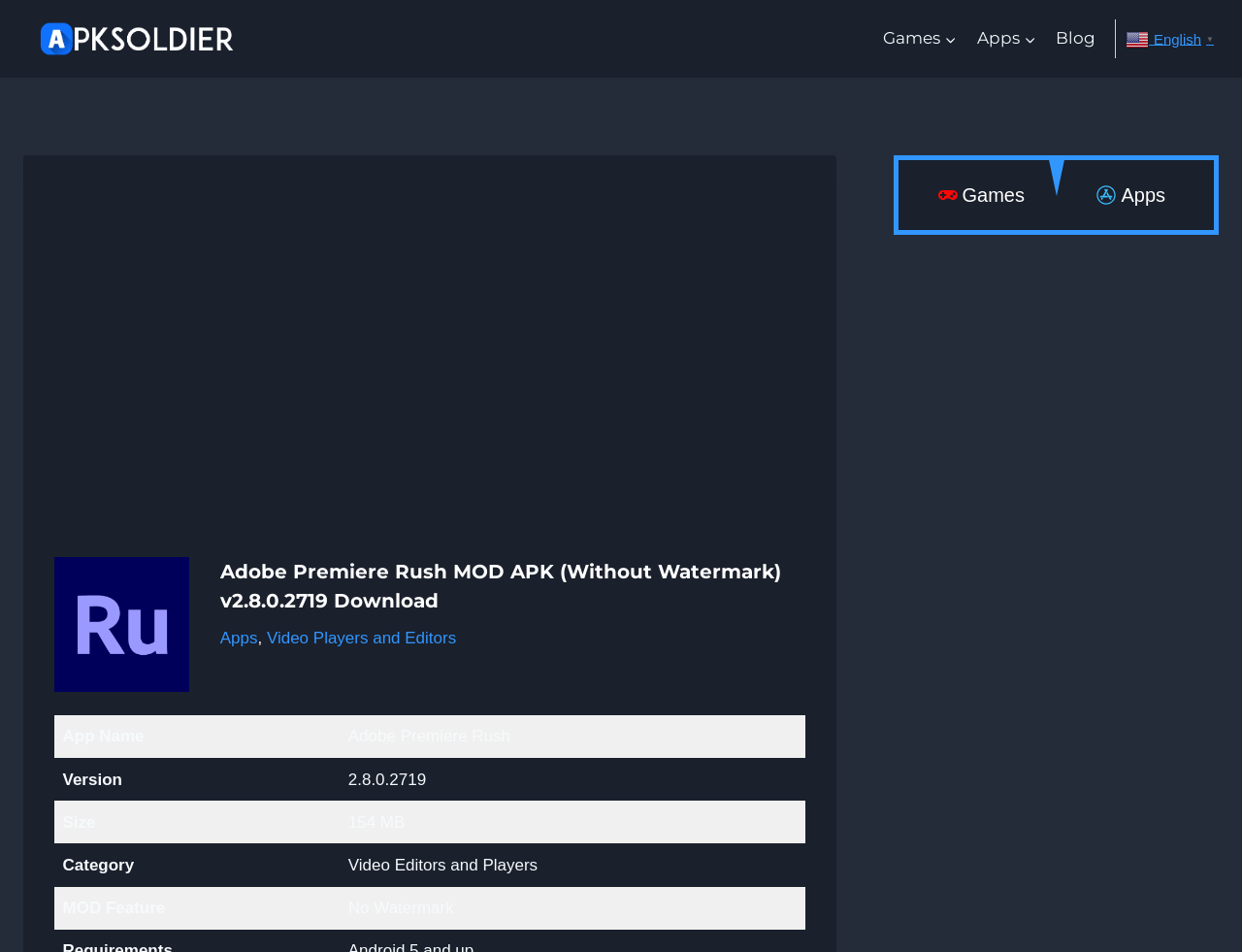Could you indicate the bounding box coordinates of the region to click in order to complete this instruction: "Click the APKSOLDIER Home LOGO".

[0.019, 0.02, 0.202, 0.061]